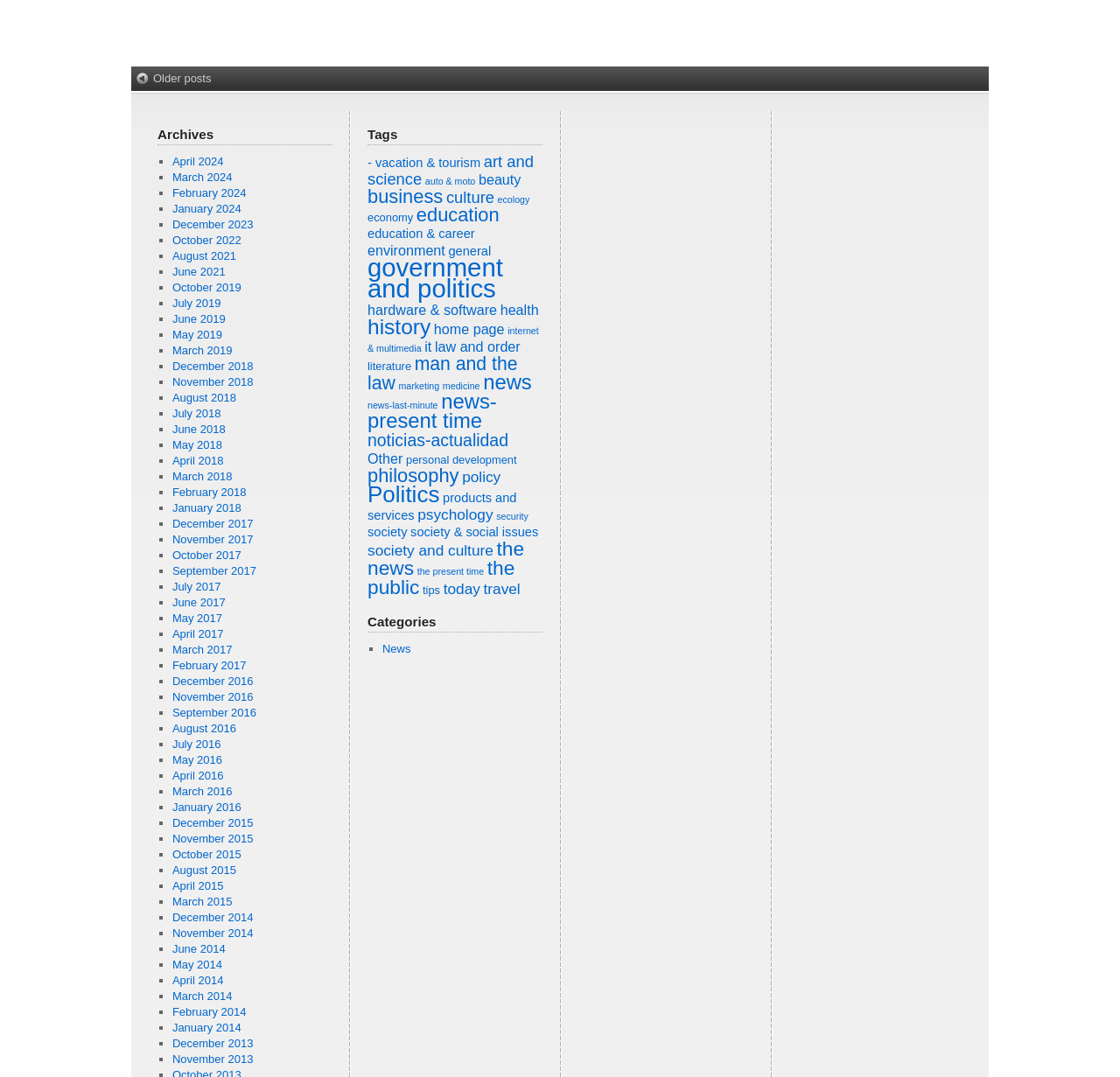Please indicate the bounding box coordinates of the element's region to be clicked to achieve the instruction: "Click on 'Older posts'". Provide the coordinates as four float numbers between 0 and 1, i.e., [left, top, right, bottom].

[0.121, 0.066, 0.189, 0.078]